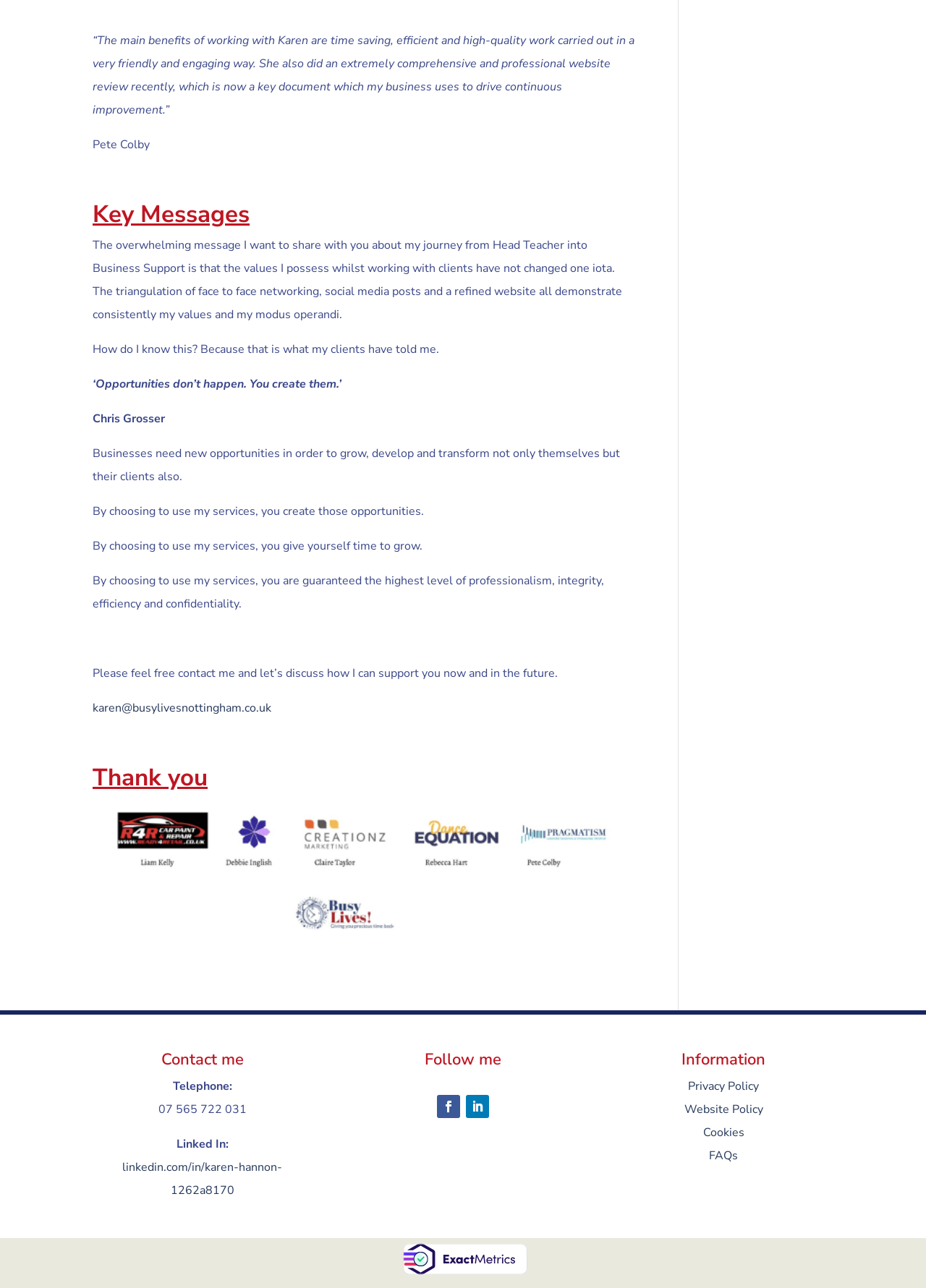Please locate the bounding box coordinates of the element that should be clicked to achieve the given instruction: "Read the article about context-aware AR interfaces".

None